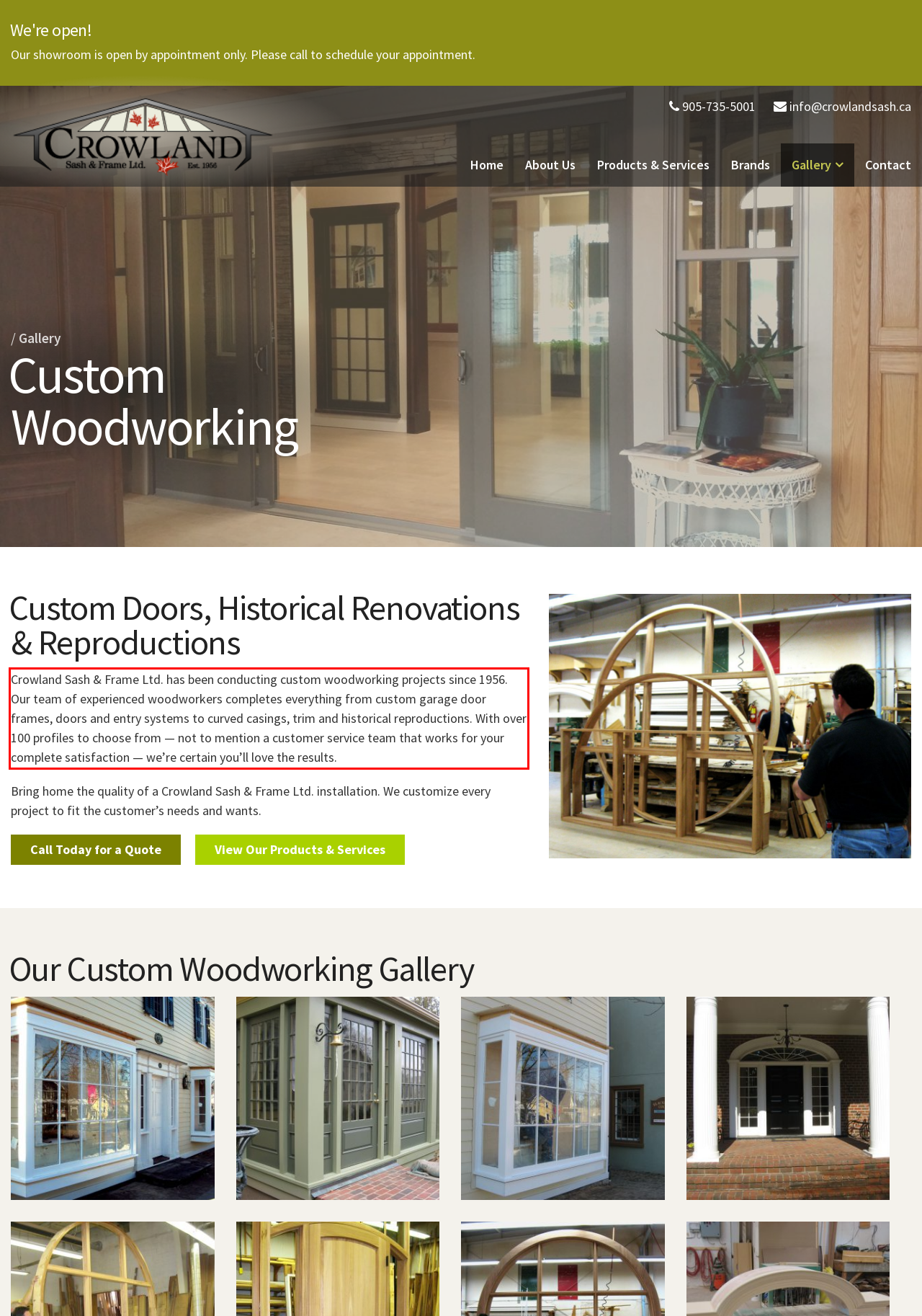Please perform OCR on the text content within the red bounding box that is highlighted in the provided webpage screenshot.

Crowland Sash & Frame Ltd. has been conducting custom woodworking projects since 1956. Our team of experienced woodworkers completes everything from custom garage door frames, doors and entry systems to curved casings, trim and historical reproductions. With over 100 profiles to choose from — not to mention a customer service team that works for your complete satisfaction — we’re certain you’ll love the results.